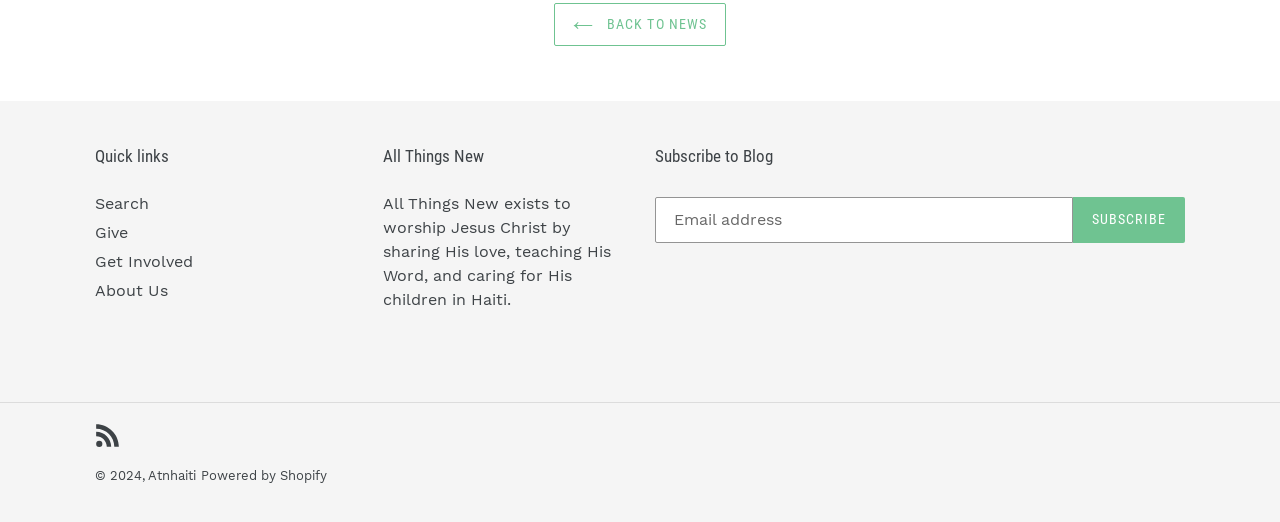Kindly determine the bounding box coordinates of the area that needs to be clicked to fulfill this instruction: "check rss".

[0.074, 0.81, 0.094, 0.859]